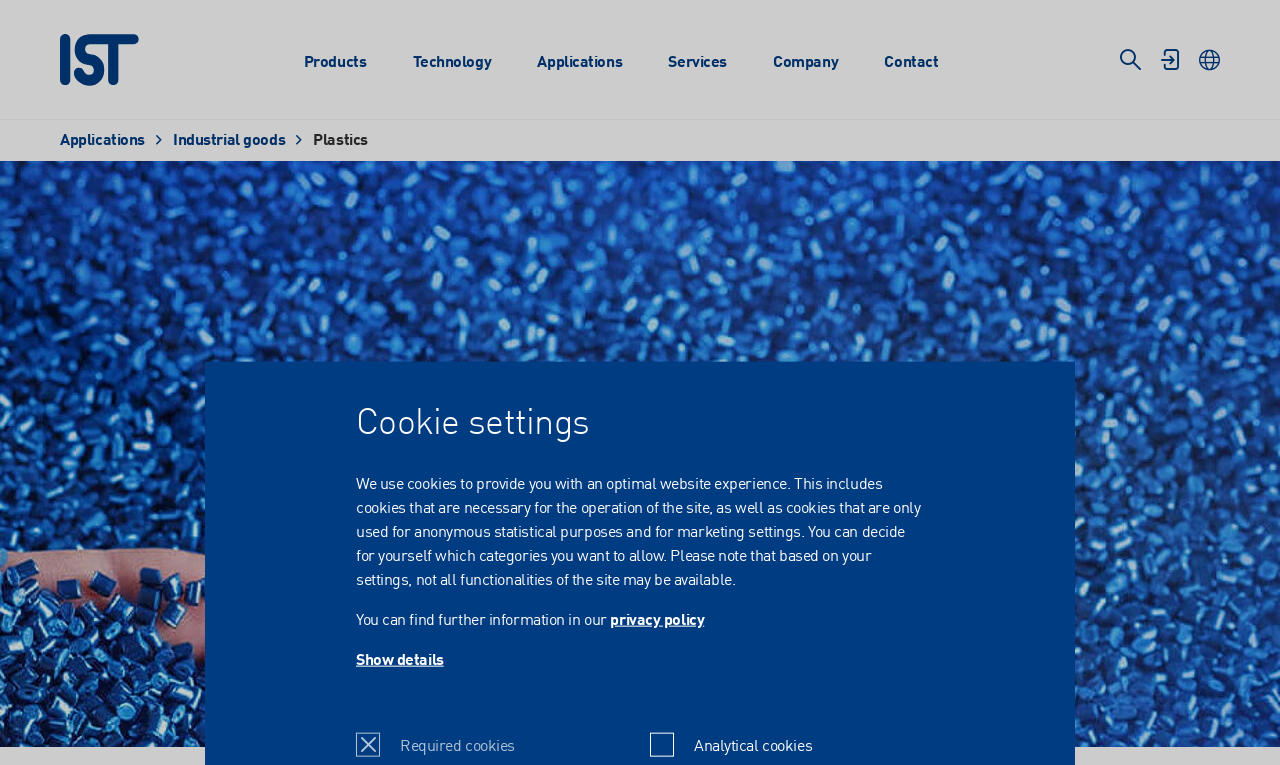Please mark the clickable region by giving the bounding box coordinates needed to complete this instruction: "Click the 'Technology' link".

[0.319, 0.059, 0.387, 0.106]